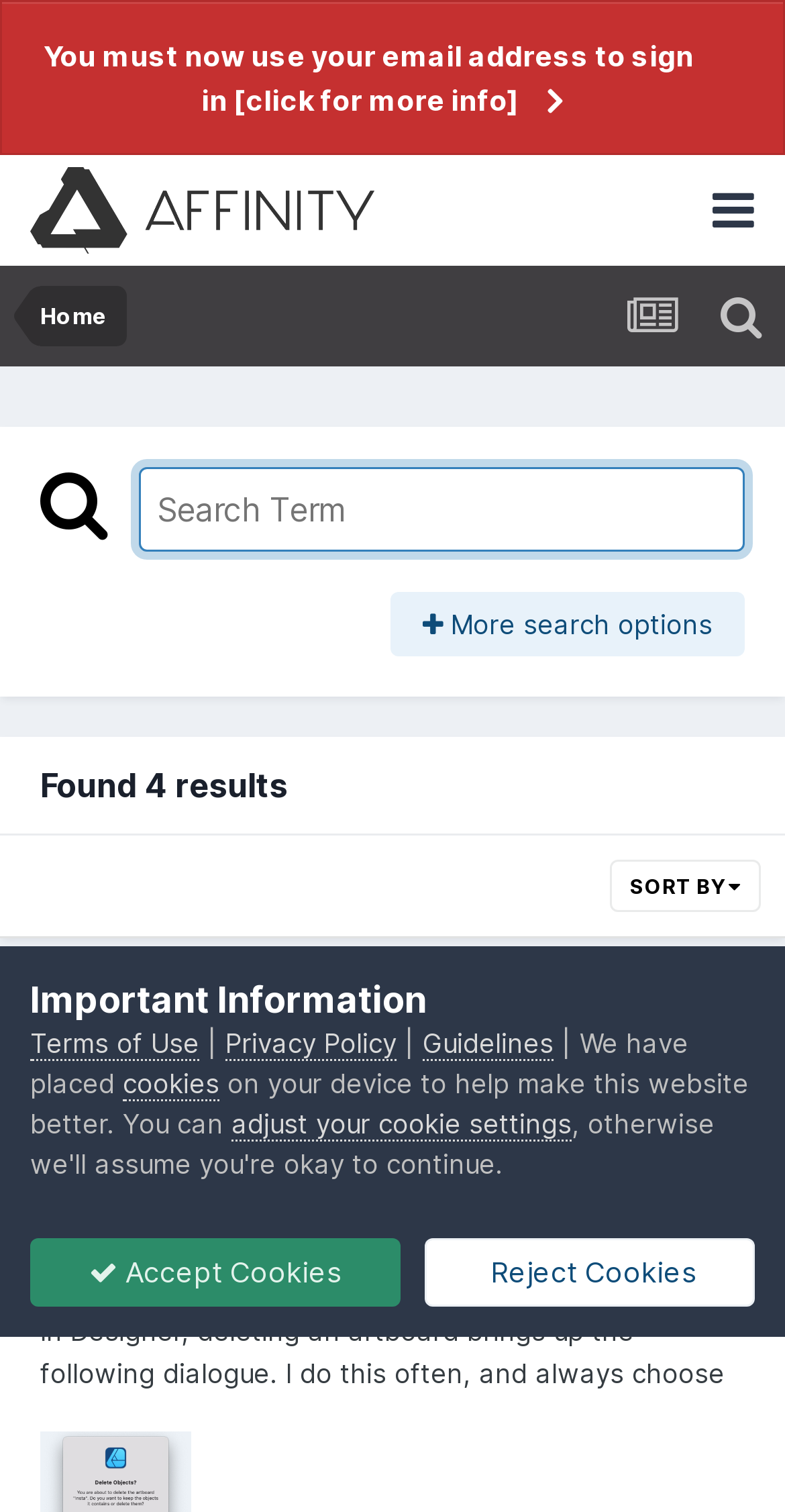Answer this question in one word or a short phrase: What is the current sorting option?

SORT BY